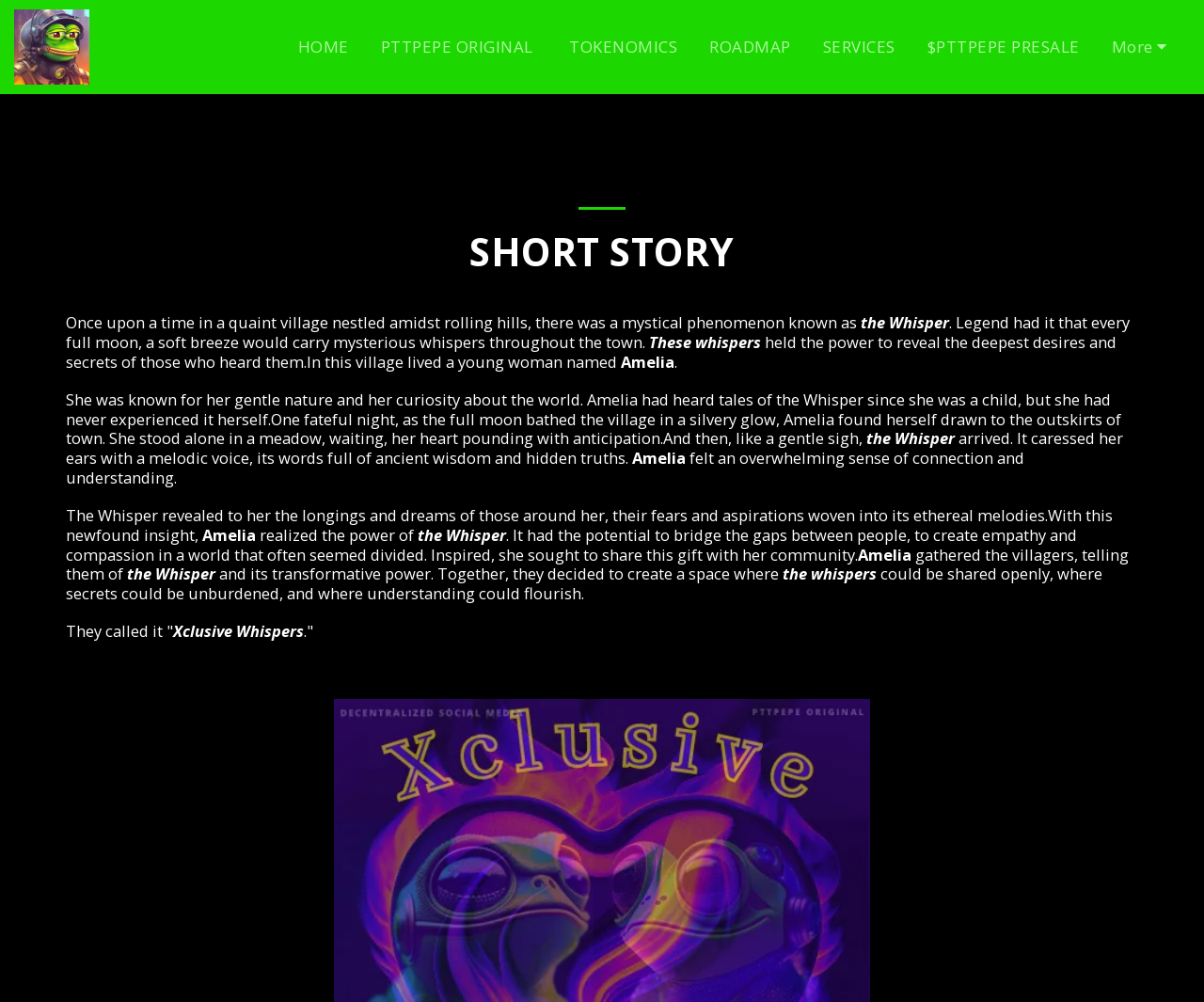Construct a comprehensive caption that outlines the webpage's structure and content.

The webpage is about a short story titled "PTTPEPE ORIGINAL". At the top left corner, there is an image with the same title. Below the image, there is a navigation menu with seven links: "HOME", "PTTPEPE ORIGINAL", "TOKENOMICS", "ROADMAP", "SERVICES", "$PTTPEPE PRESALE", and "More" which has a dropdown menu.

Below the navigation menu, there is a horizontal separator line. The main content of the webpage is a short story titled "SHORT STORY" in a large font. The story is divided into multiple paragraphs, describing a mystical phenomenon known as "the Whisper" that occurs in a quaint village every full moon. The story follows a young woman named Amelia who experiences the Whisper and decides to share its transformative power with her community.

The story is presented in a clean and easy-to-read format, with a clear hierarchy of headings and paragraphs. There are no other images on the page besides the top-left image. The overall layout is focused on presenting the short story in a clear and concise manner.